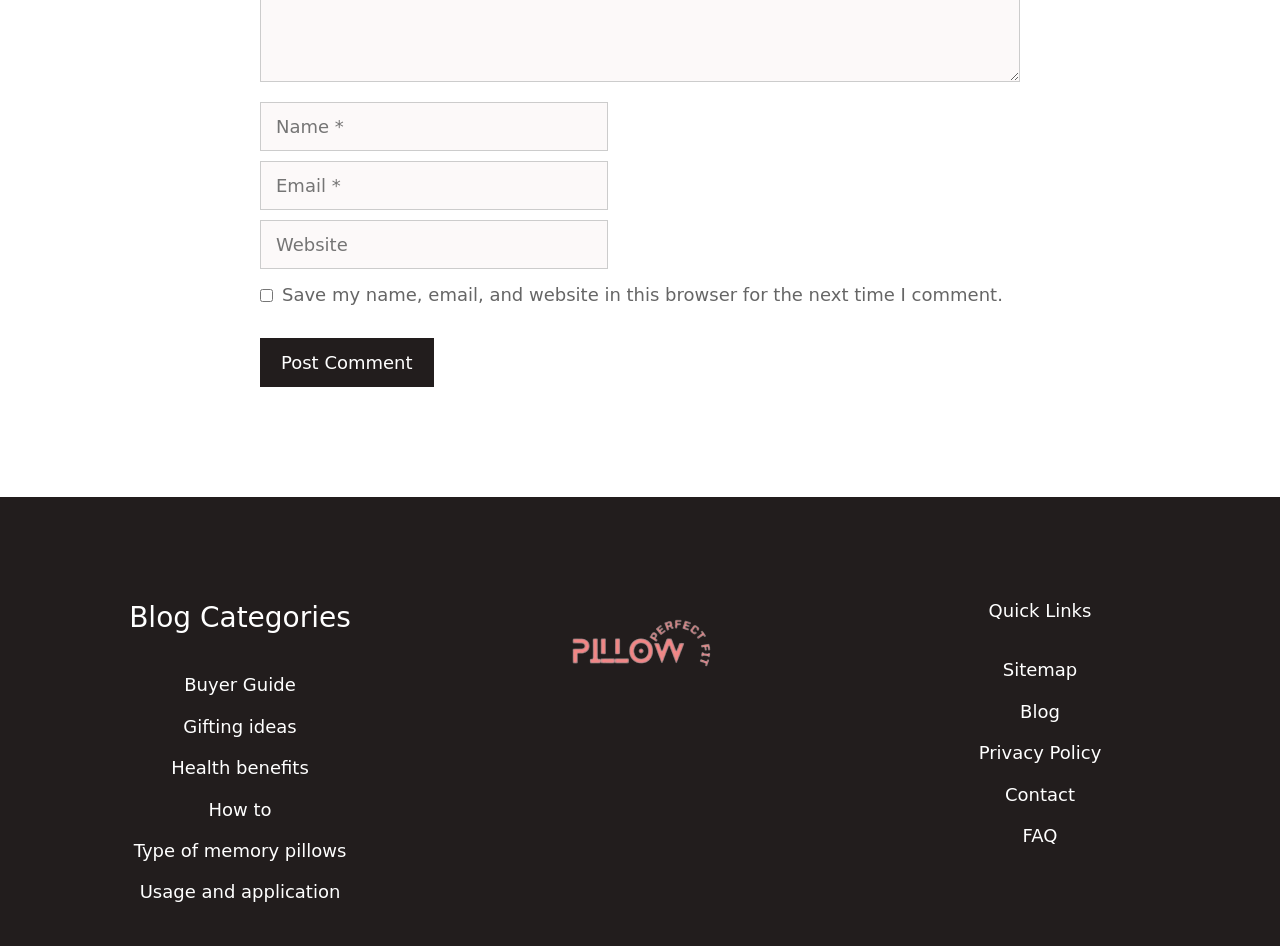Show the bounding box coordinates of the element that should be clicked to complete the task: "Click the Post Comment button".

[0.203, 0.358, 0.339, 0.41]